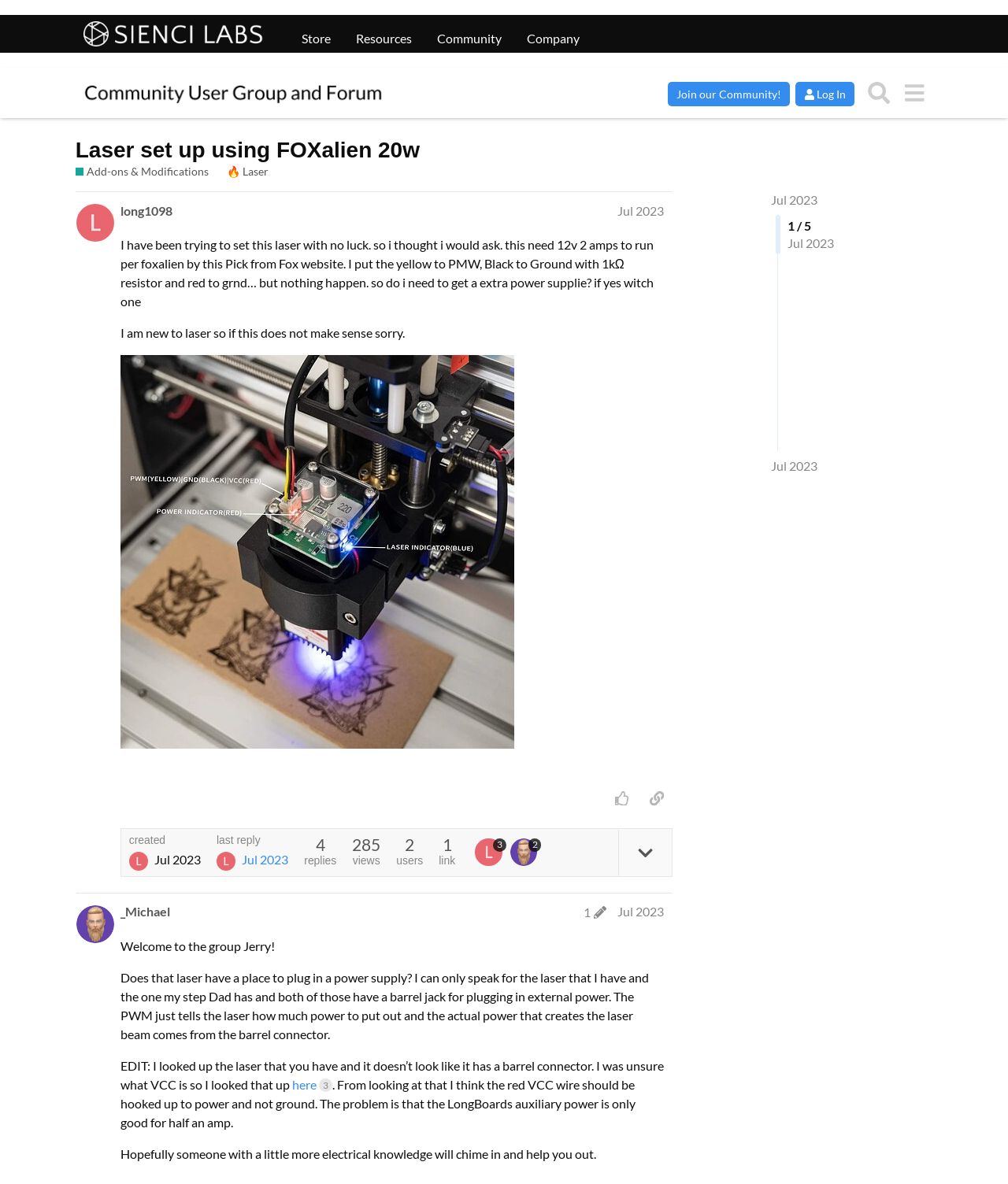Provide a single word or phrase answer to the question: 
What is the required power supply for the laser?

12v 2 amps